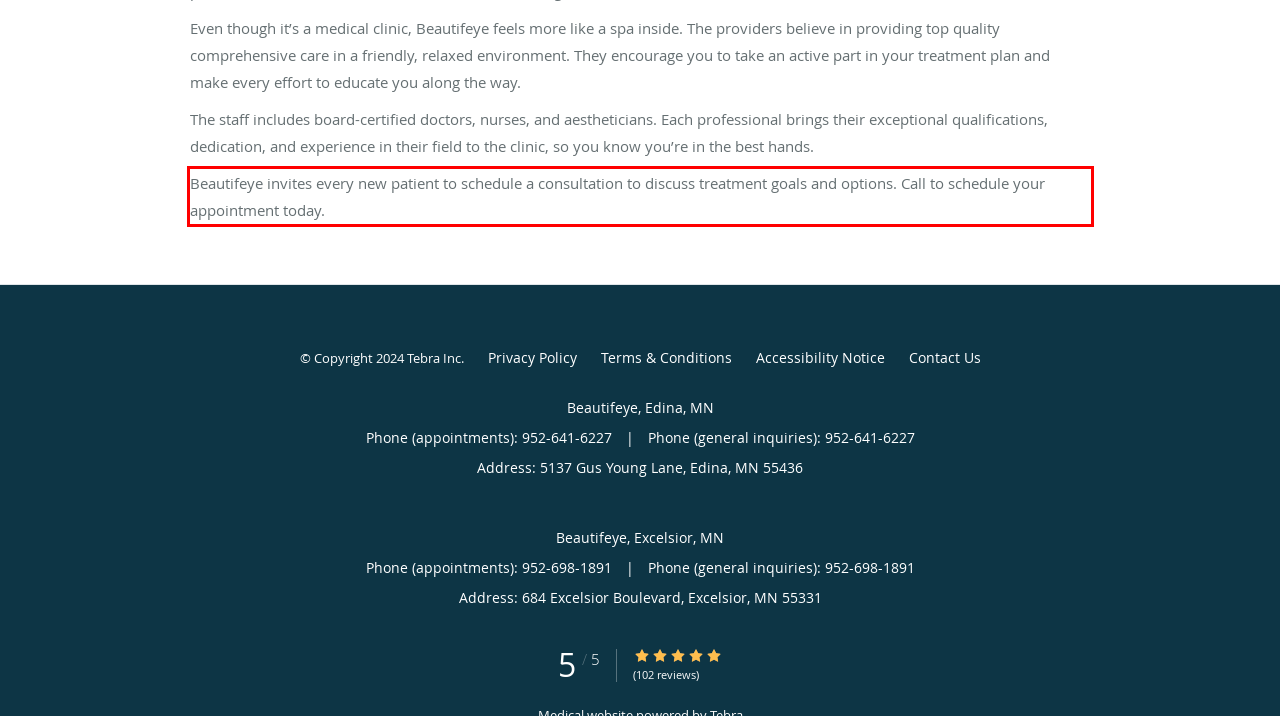Using the provided screenshot of a webpage, recognize the text inside the red rectangle bounding box by performing OCR.

Beautifeye invites every new patient to schedule a consultation to discuss treatment goals and options. Call to schedule your appointment today.